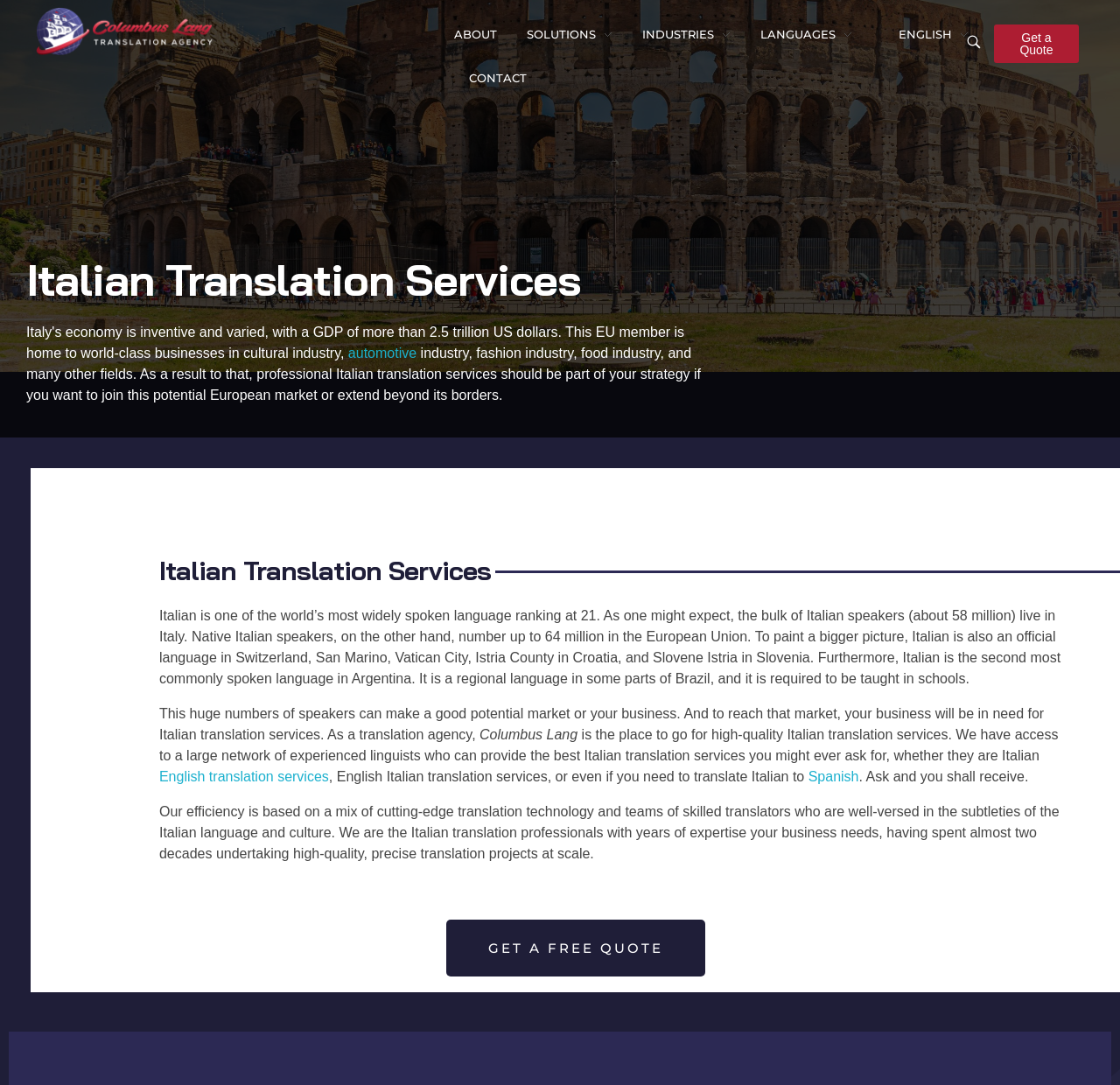Detail the various sections and features of the webpage.

The webpage is about Columbus Lang, a translation agency that provides Italian translation services. At the top left corner, there is a logo and the company name "Columbus Lang" in a heading. Below the company name, there is a static text "Translation Agency". 

On the top navigation bar, there are several links: "ABOUT", "SOLUTIONS", "INDUSTRIES", "LANGUAGES", and "CONTACT" from left to right. On the right side of the navigation bar, there is a link "ENGLISH" and a button with an icon. 

The main content of the webpage is divided into two sections. The first section has a heading "Italian Translation Services" and a link "Get a Quote". Below the heading, there is a paragraph of text describing the importance of Italian translation services for businesses that want to enter the European market. There is also a link "automotive" on the left side of the paragraph.

The second section has another heading "Italian Translation Services" and a long paragraph of text describing the Italian language, its speakers, and its importance in the world. Below this paragraph, there are several lines of text describing Columbus Lang's Italian translation services, including its network of experienced linguists and its ability to provide high-quality translations. There are also links to "English translation services" and "Spanish" in this section. 

At the bottom of the webpage, there is a call-to-action link "GET A FREE QUOTE".